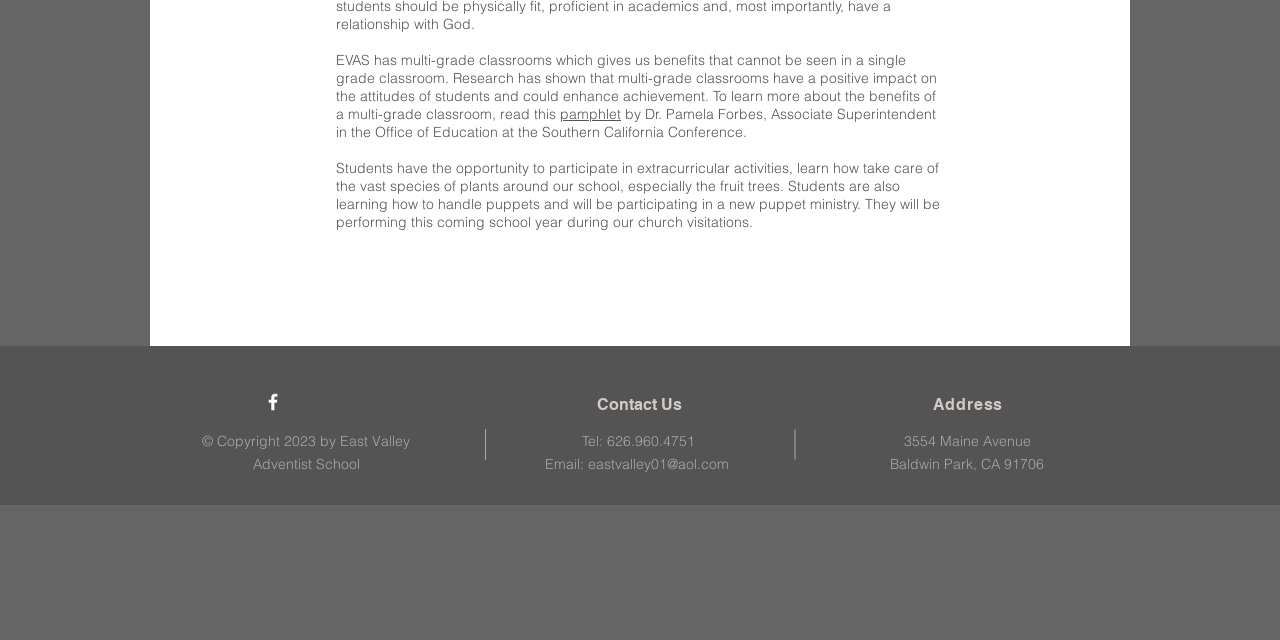Given the element description February 23, 2022, identify the bounding box coordinates for the UI element on the webpage screenshot. The format should be (top-left x, top-left y, bottom-right x, bottom-right y), with values between 0 and 1.

None